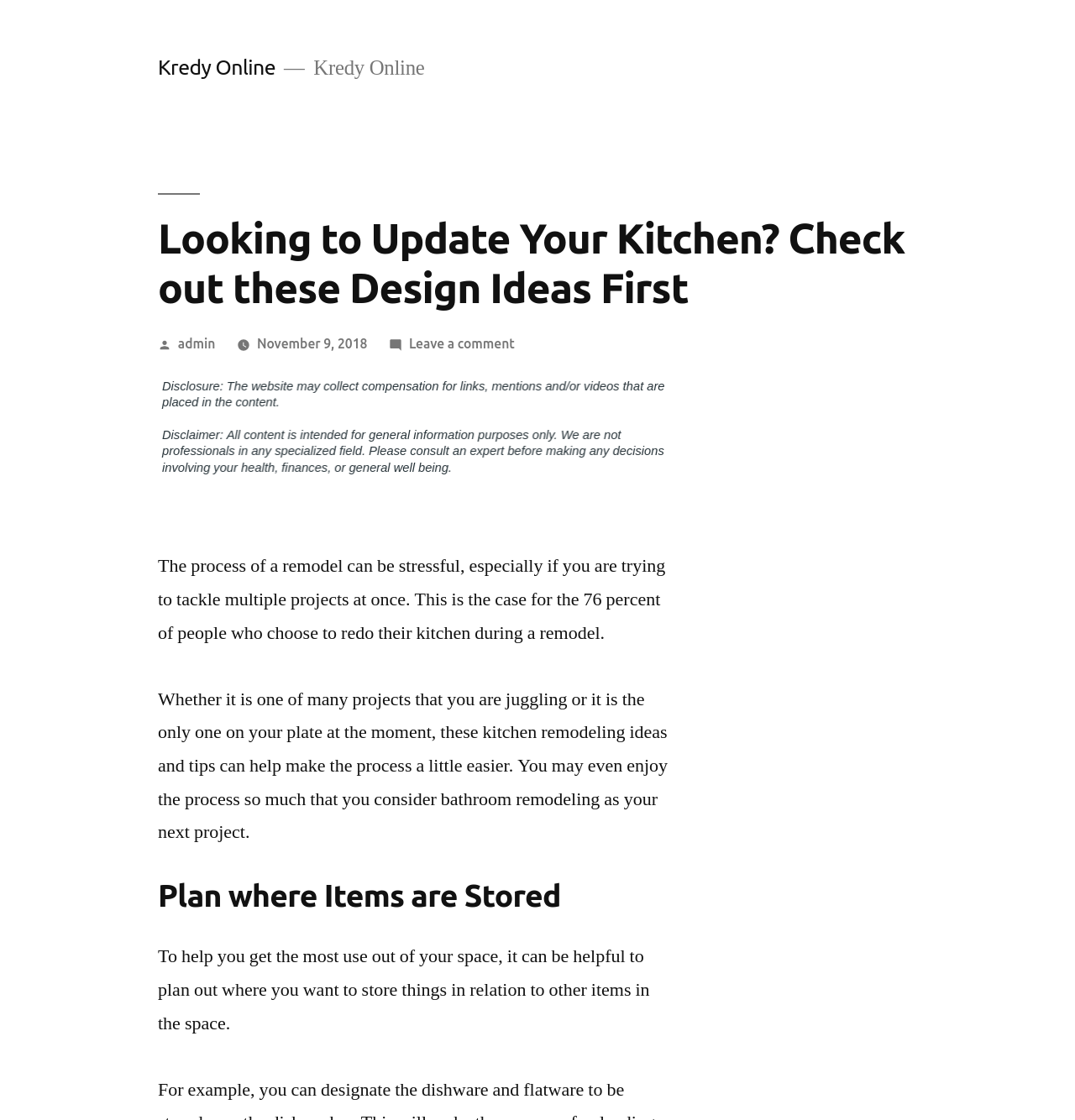Please locate the UI element described by "admin" and provide its bounding box coordinates.

[0.165, 0.3, 0.2, 0.313]